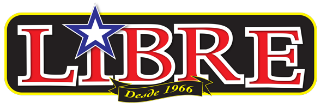Create a detailed narrative of what is happening in the image.

The image features the bold logo of "LIBRE," prominently displayed against a contrasting background. The word "LIBRE" is rendered in large, vibrant red letters, exuding a sense of dynamism and energy. Above the name, there is a distinct blue star, adding an element of patriotism and highlighting the brand's significance. The logo is framed with a yellow border and includes the phrase "Desde 1966" in elegant script, indicating the foundation year of the publication, which is rooted in a strong heritage. This logo represents a publication that offers news and commentary, often reflecting a commitment to freedom and community engagement.